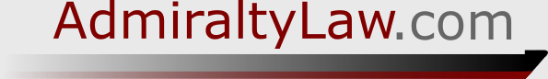What is the shape of the stylized graphic element below the text?
Based on the image, answer the question with a single word or brief phrase.

ship's hull